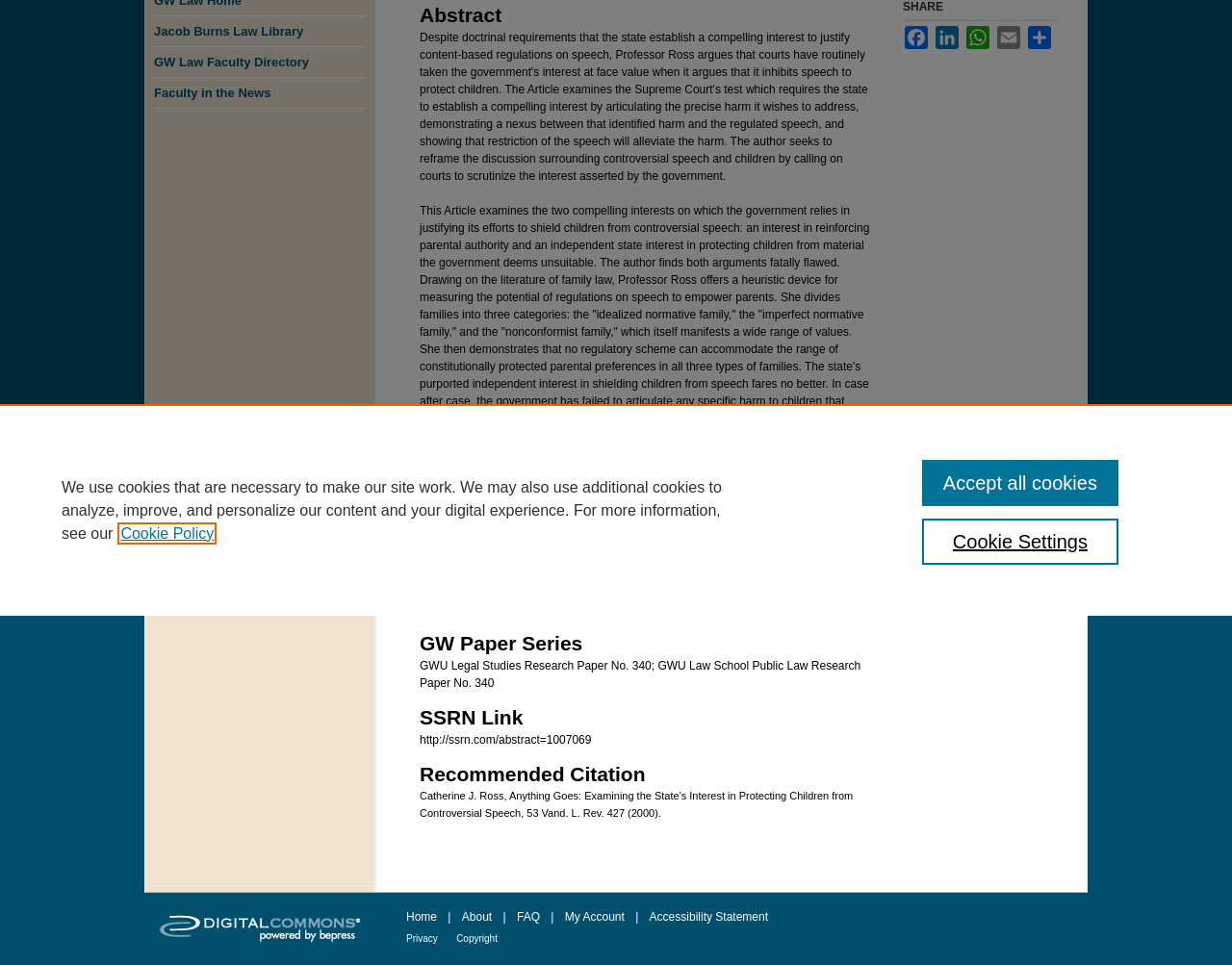Using the provided description: "Faculty in the News", find the bounding box coordinates of the corresponding UI element. The output should be four float numbers between 0 and 1, in the format [left, top, right, bottom].

[0.125, 0.08, 0.297, 0.112]